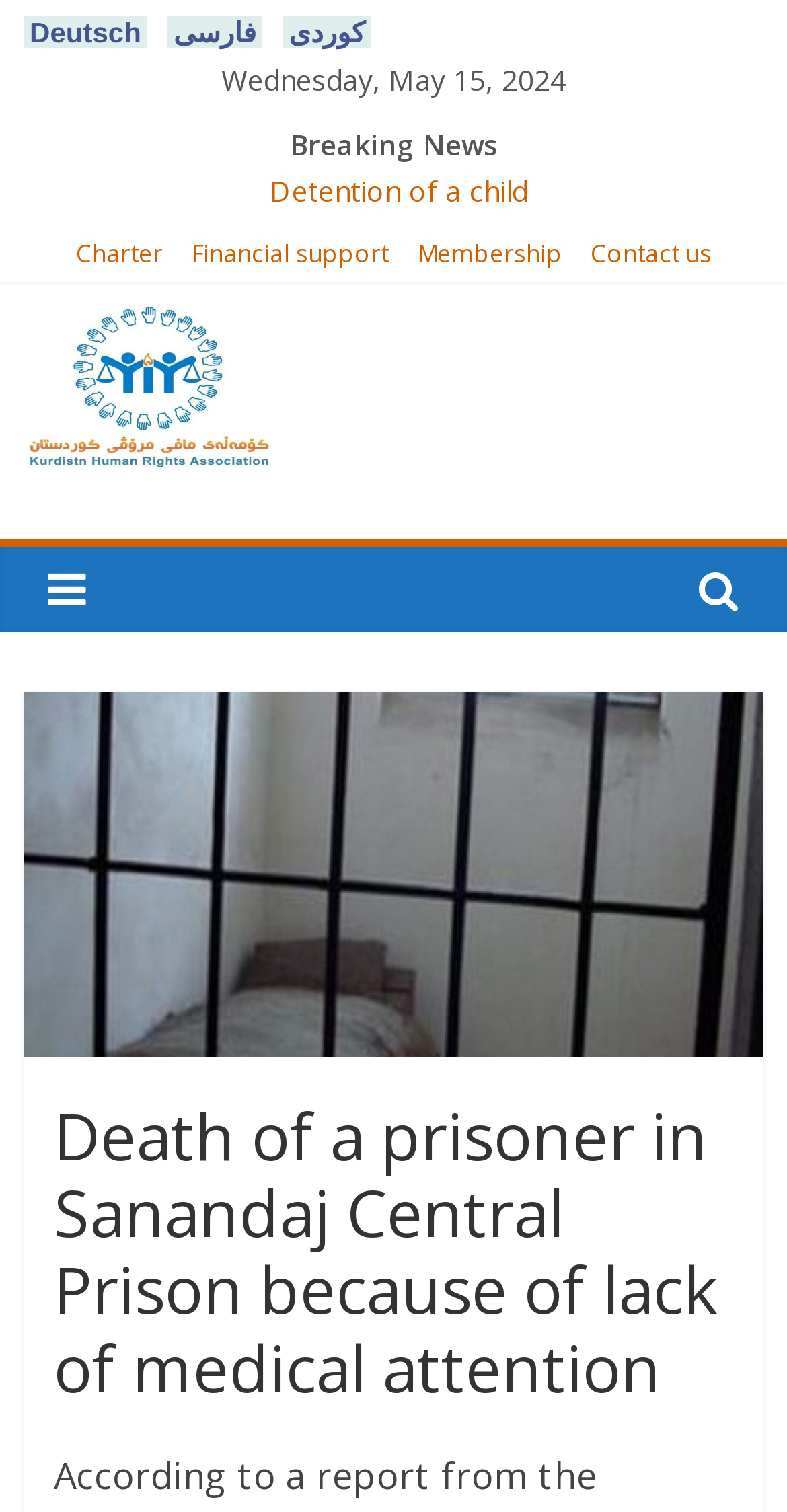Locate the bounding box coordinates of the element to click to perform the following action: 'Get information about Kurdistan Human Rights Association'. The coordinates should be given as four float values between 0 and 1, in the form of [left, top, right, bottom].

[0.027, 0.264, 0.03, 0.706]